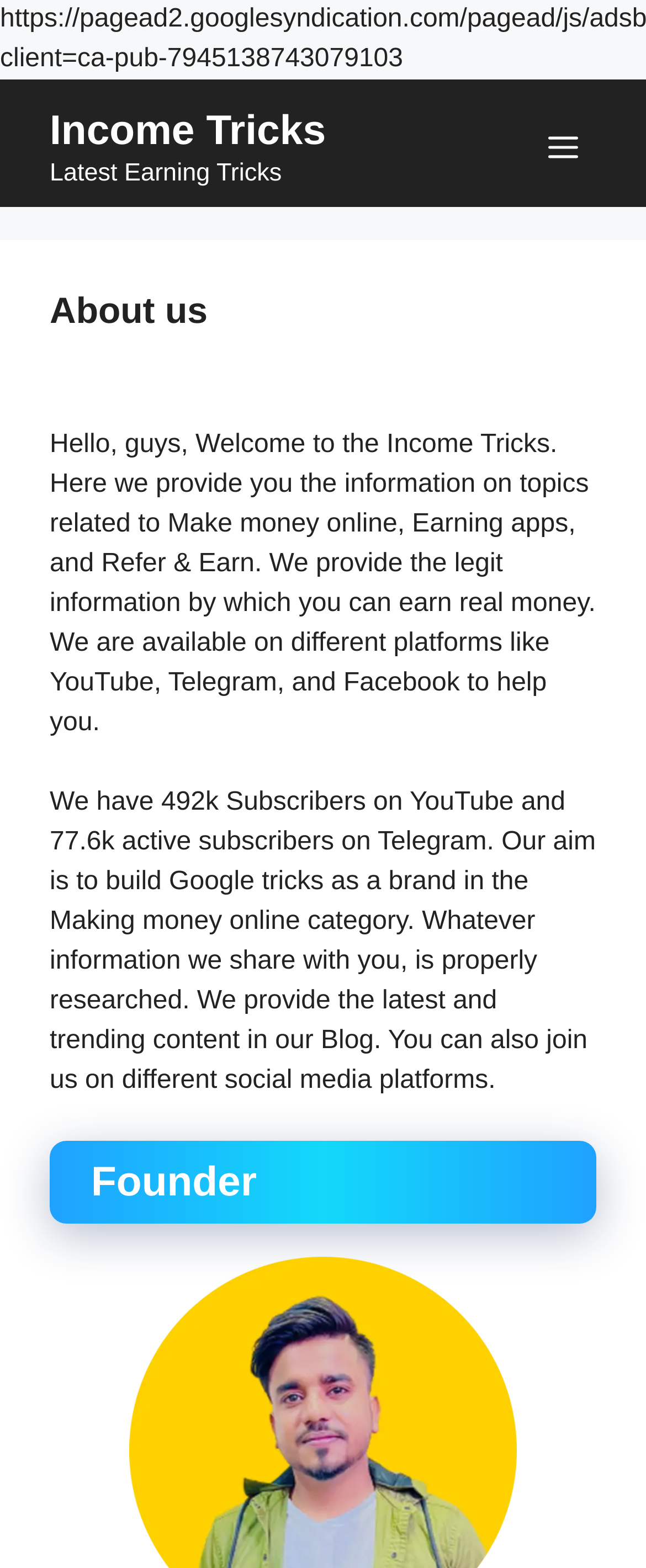Please determine the bounding box coordinates for the UI element described as: "Menu".

[0.821, 0.063, 0.923, 0.128]